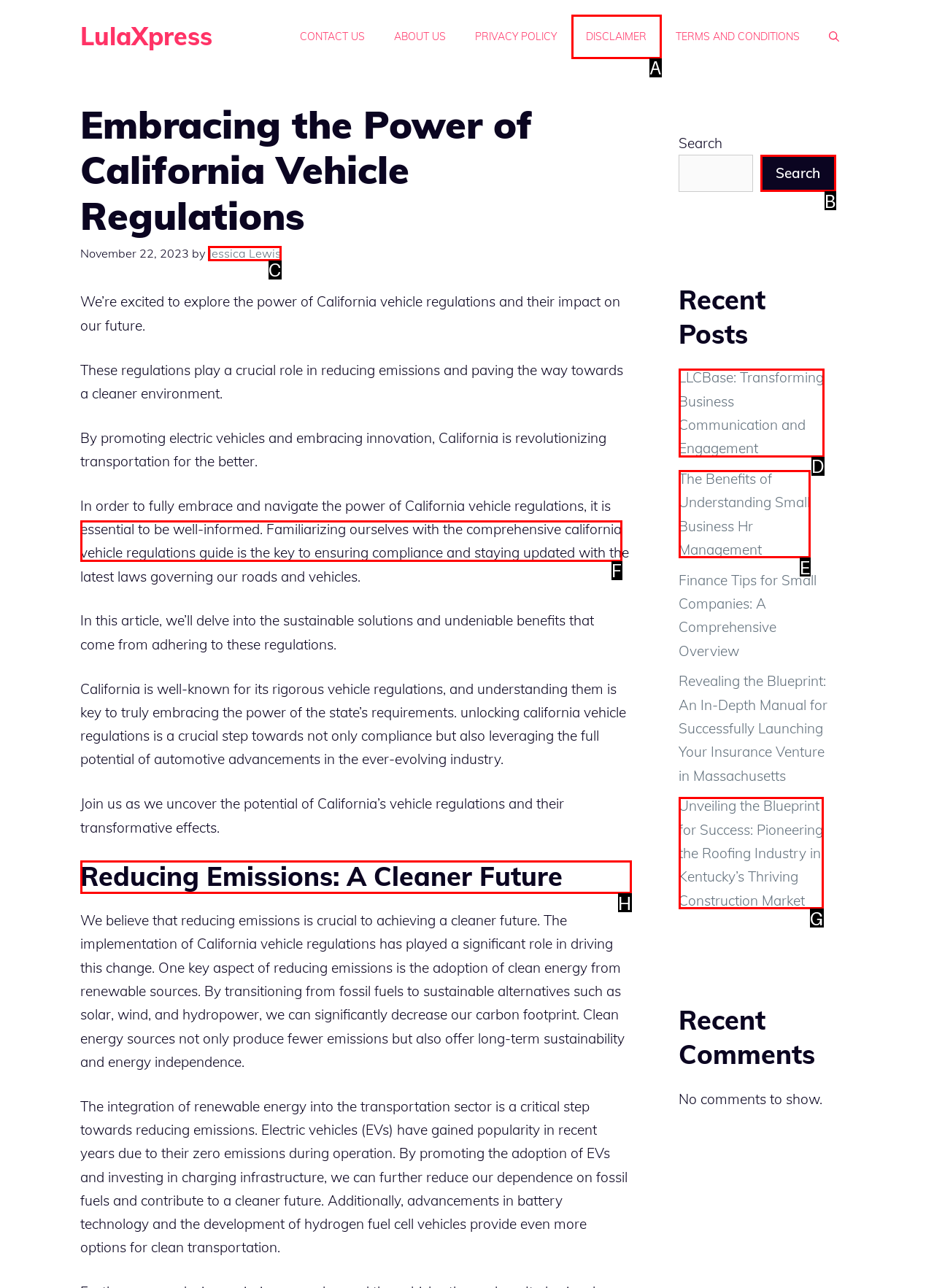Identify the letter of the UI element you should interact with to perform the task: Read the 'Reducing Emissions: A Cleaner Future' article
Reply with the appropriate letter of the option.

H